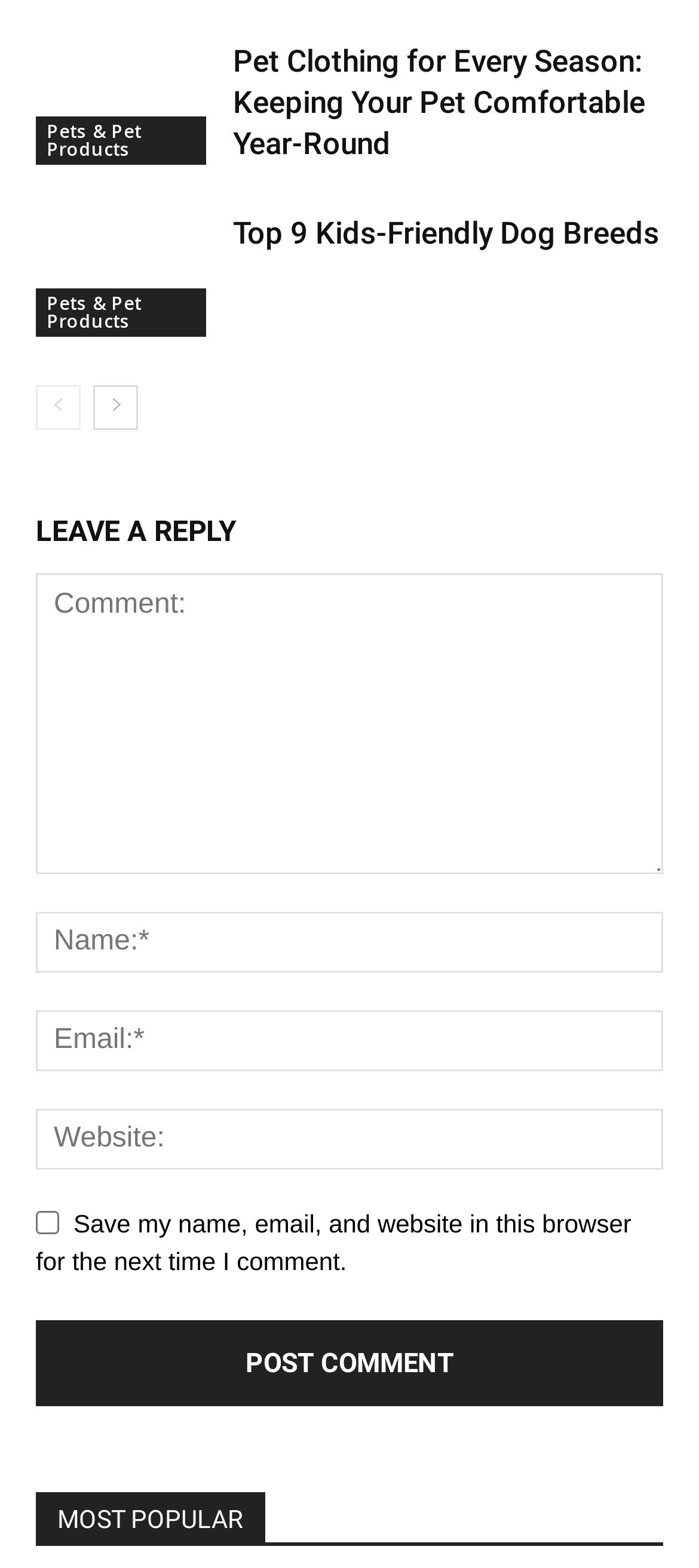Please identify the coordinates of the bounding box that should be clicked to fulfill this instruction: "Click on the 'Pet Clothing for Every Season: Keeping Your Pet Comfortable Year-Round' link".

[0.333, 0.027, 0.949, 0.105]